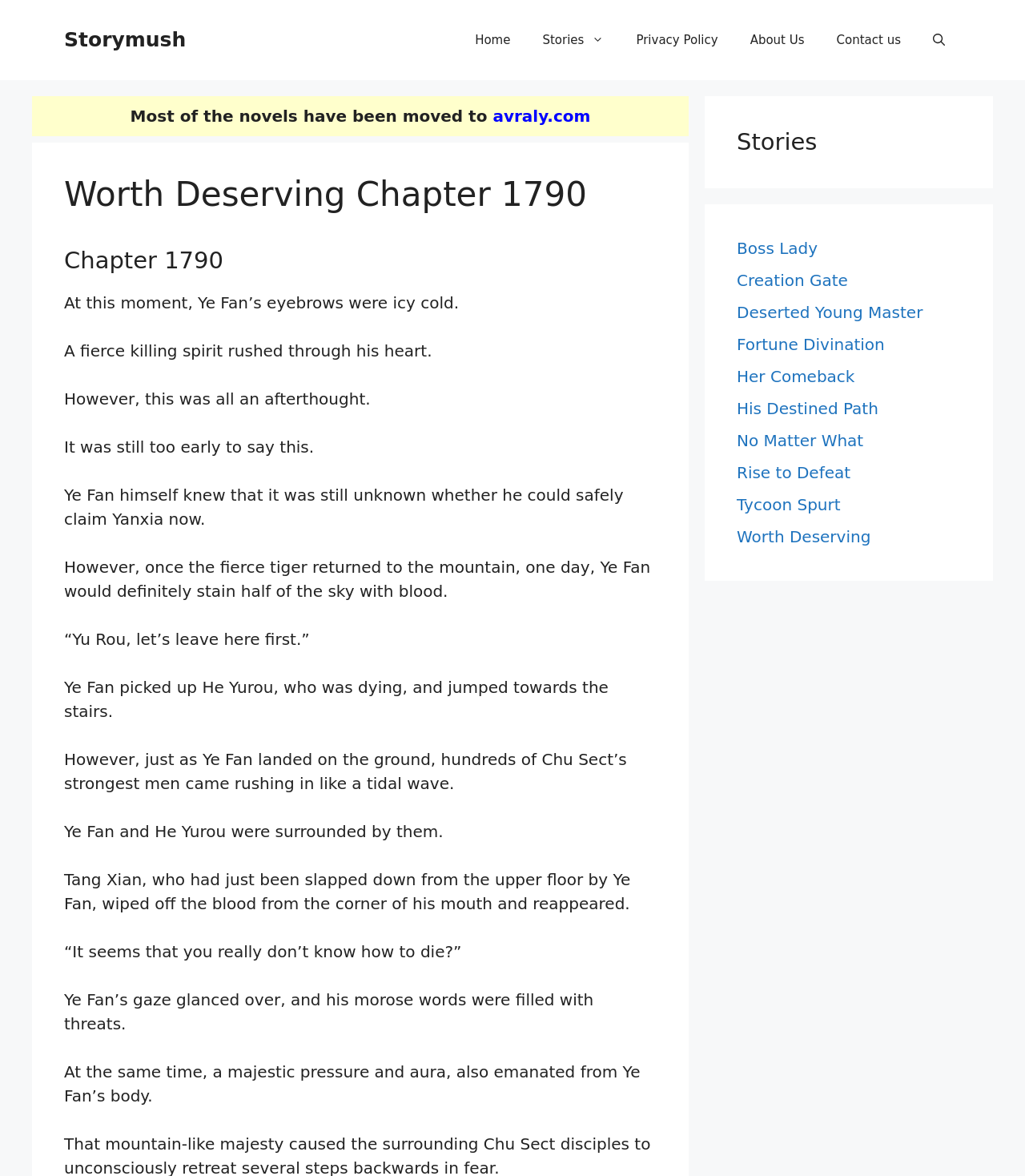Specify the bounding box coordinates for the region that must be clicked to perform the given instruction: "Click the 'Home' link".

[0.448, 0.014, 0.514, 0.054]